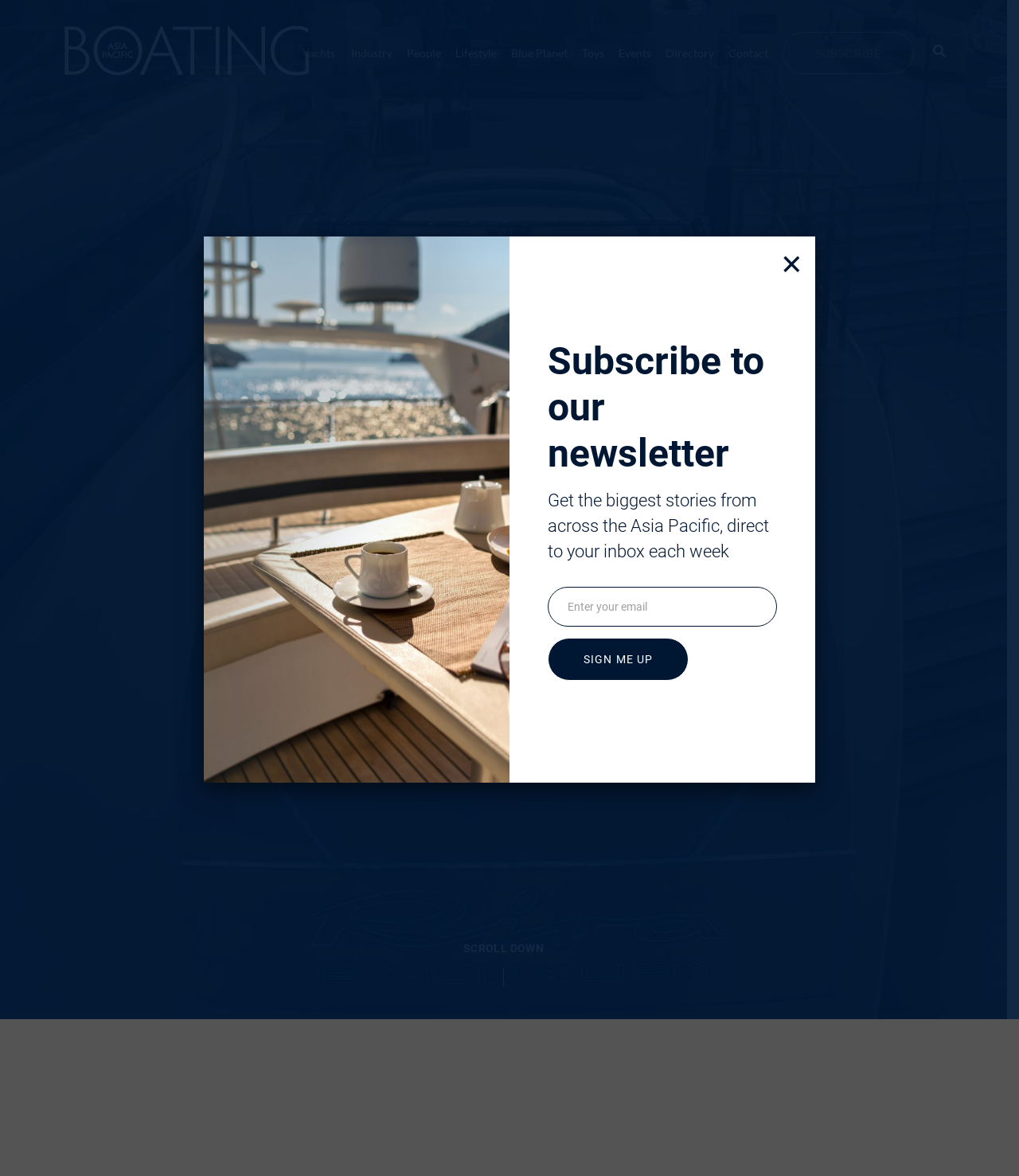Specify the bounding box coordinates of the region I need to click to perform the following instruction: "Click on the 'SUBSCRIBE' link". The coordinates must be four float numbers in the range of 0 to 1, i.e., [left, top, right, bottom].

[0.768, 0.027, 0.897, 0.063]